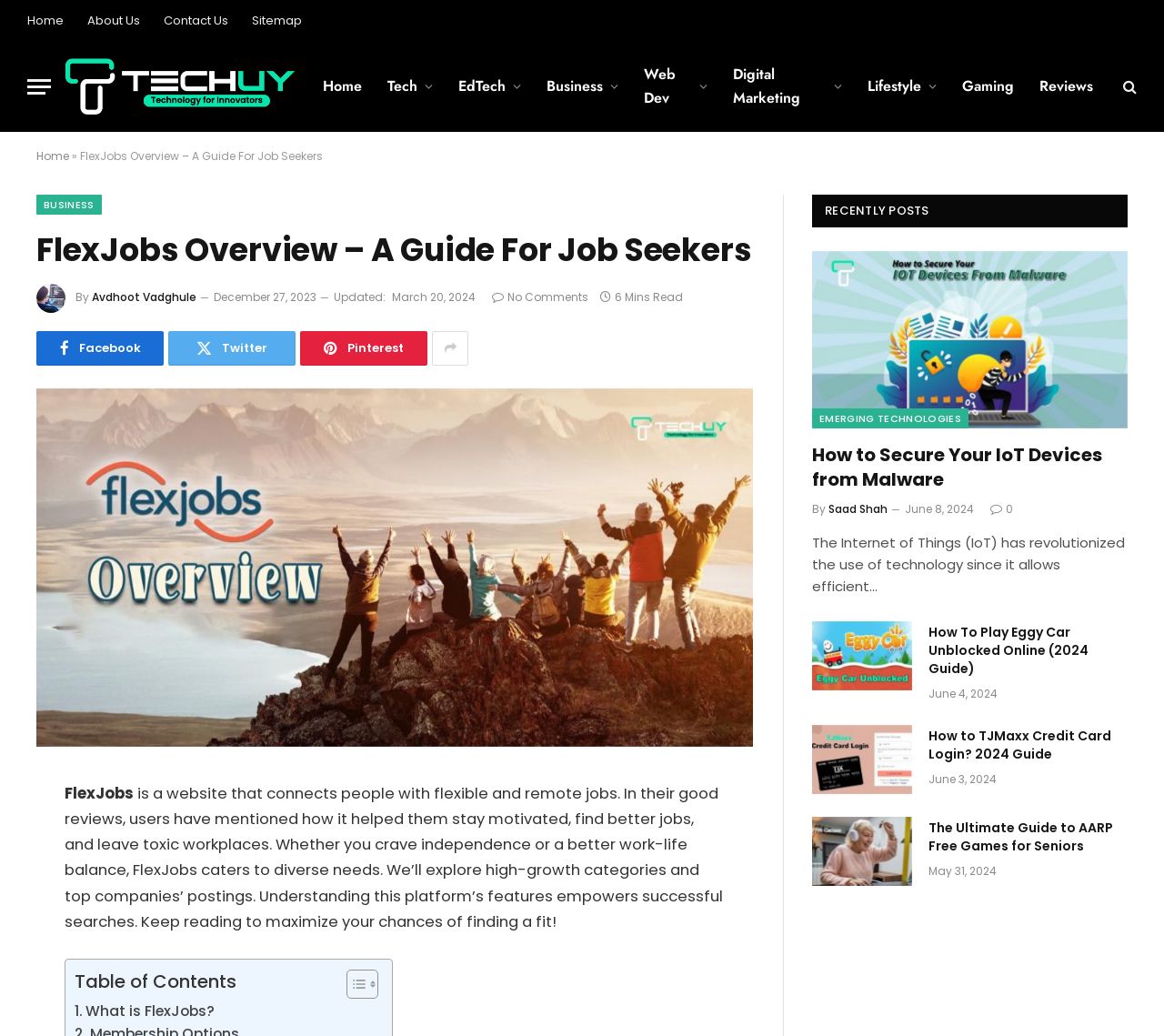Given the element description: "What is FlexJobs?", predict the bounding box coordinates of this UI element. The coordinates must be four float numbers between 0 and 1, given as [left, top, right, bottom].

[0.064, 0.965, 0.188, 0.987]